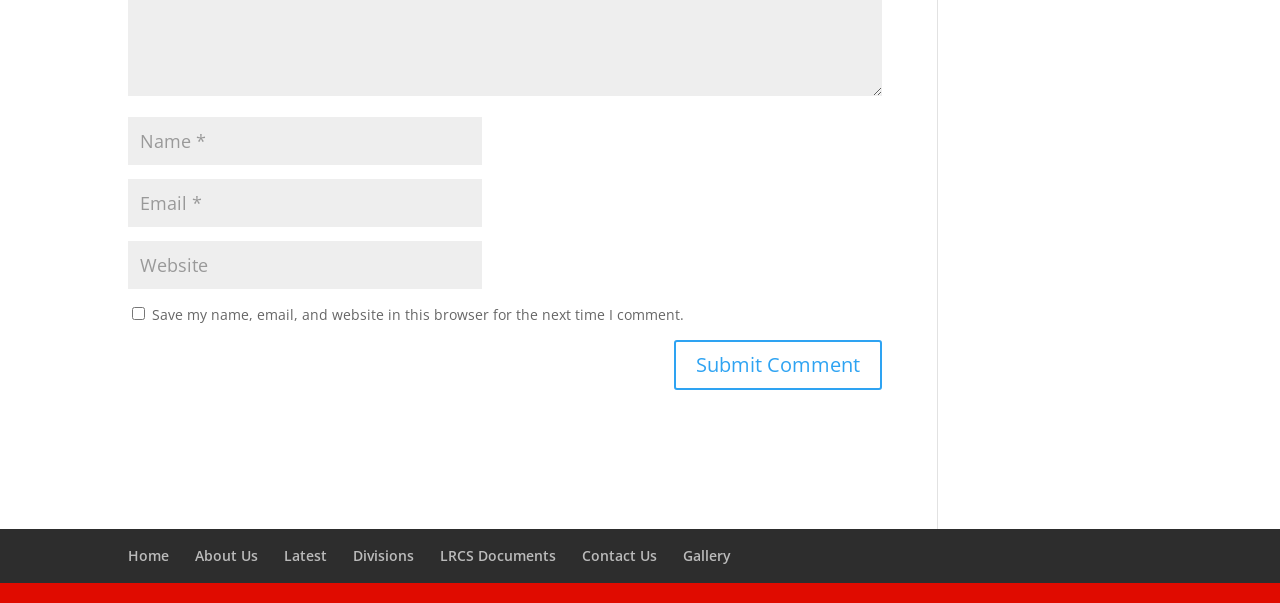Please specify the bounding box coordinates of the clickable region necessary for completing the following instruction: "View the Disclaimer". The coordinates must consist of four float numbers between 0 and 1, i.e., [left, top, right, bottom].

None